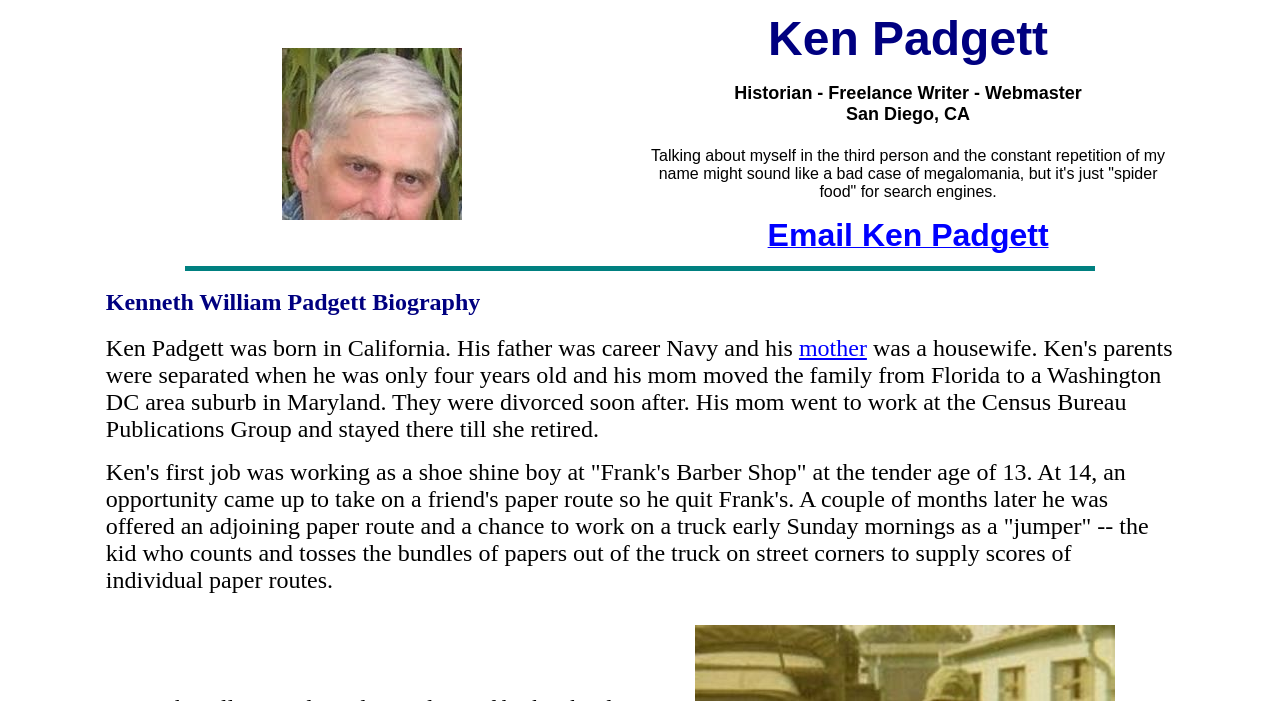Please examine the image and provide a detailed answer to the question: What is Ken Padgett's profession?

Based on the webpage, Ken Padgett's profession is mentioned in the second table cell of the first row, which is 'Historian - Freelance Writer - Webmaster San Diego, CA'. This information is obtained from the heading element with the text 'Historian - Freelance Writer - Webmaster San Diego, CA'.